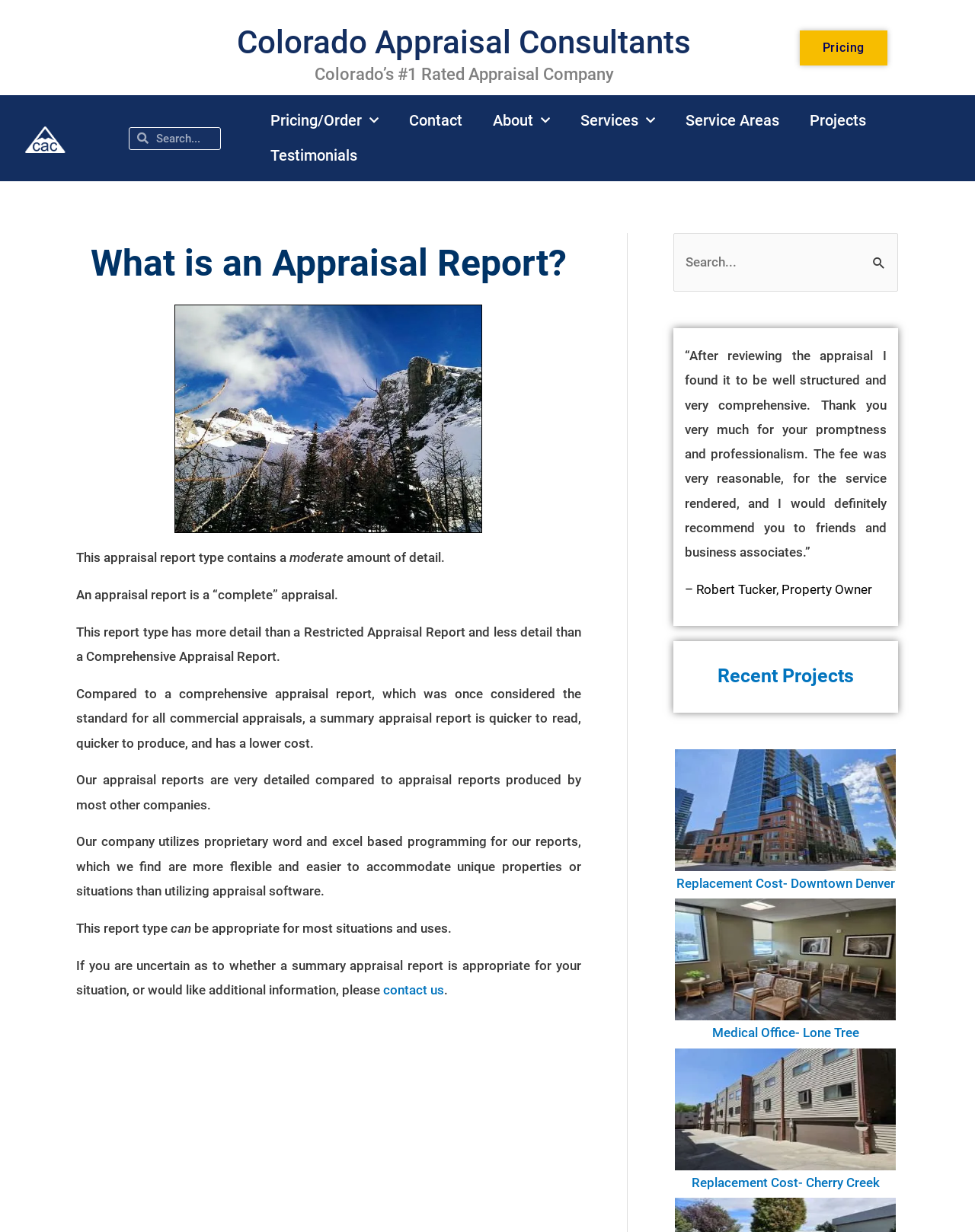Illustrate the webpage thoroughly, mentioning all important details.

This webpage is about Colorado Appraisal Consultants, a company that provides appraisal services. At the top of the page, there is a heading with the company's name, followed by a link to the company's website. Below this, there is a search bar and a navigation menu with links to various pages, including "Pricing", "Contact", "About", "Services", "Service Areas", "Projects", and "Testimonials".

The main content of the page is an article that explains what an appraisal report is. The article is divided into several sections, each with a heading and a brief description. There is an image of a report type on the left side of the page, and the text is arranged in a moderate-sized font.

The article explains that an appraisal report is a "complete" appraisal that contains a moderate amount of detail. It compares this report type to a comprehensive appraisal report, which has more detail, and a restricted appraisal report, which has less detail. The company's appraisal reports are described as being very detailed compared to those produced by other companies.

The article also mentions that the company uses proprietary word and excel-based programming for their reports, which allows for more flexibility and ease of use. The report type is suitable for most situations and uses, and the company offers contact information for those who are unsure or need additional information.

On the right side of the page, there is a complementary section with a search bar and a button. Below this, there is a testimonial from a satisfied customer, followed by links to recent projects.

Overall, the webpage is well-organized and easy to navigate, with clear headings and concise text. The use of images and testimonials adds visual interest and helps to build trust with potential customers.